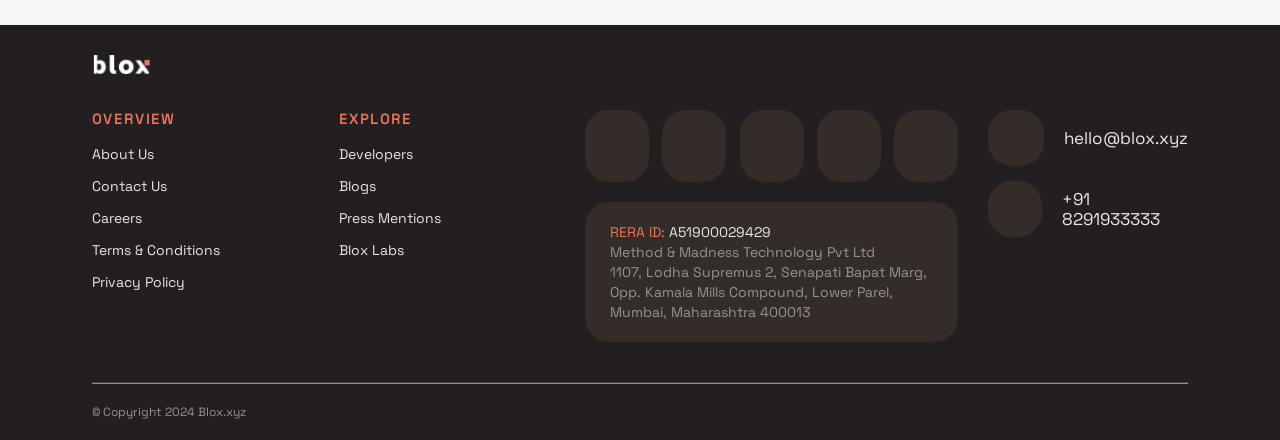What is the RERA ID of the company?
Using the image, give a concise answer in the form of a single word or short phrase.

A51900029429